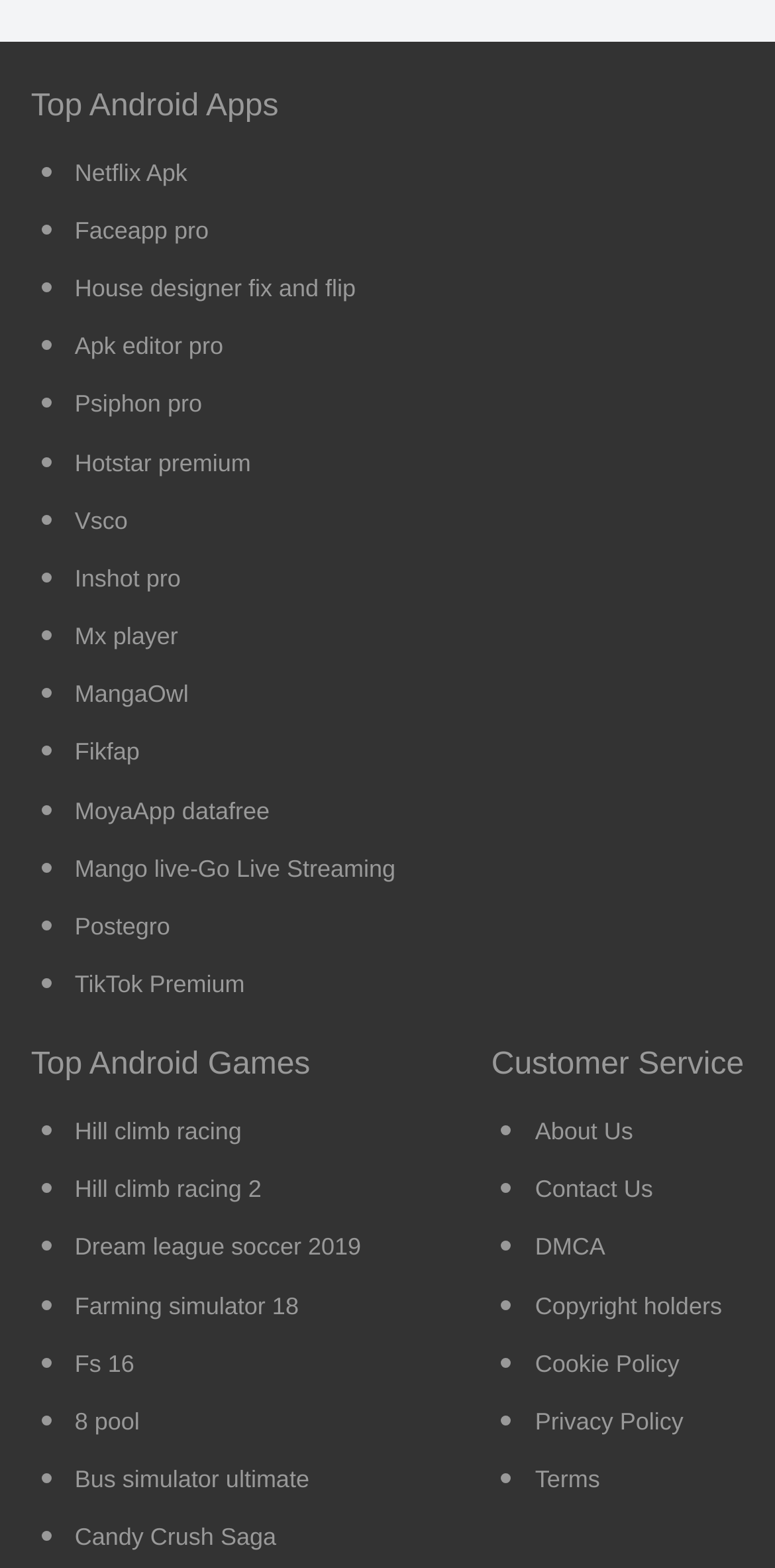Specify the bounding box coordinates for the region that must be clicked to perform the given instruction: "Read the Privacy Policy".

[0.69, 0.891, 0.882, 0.923]